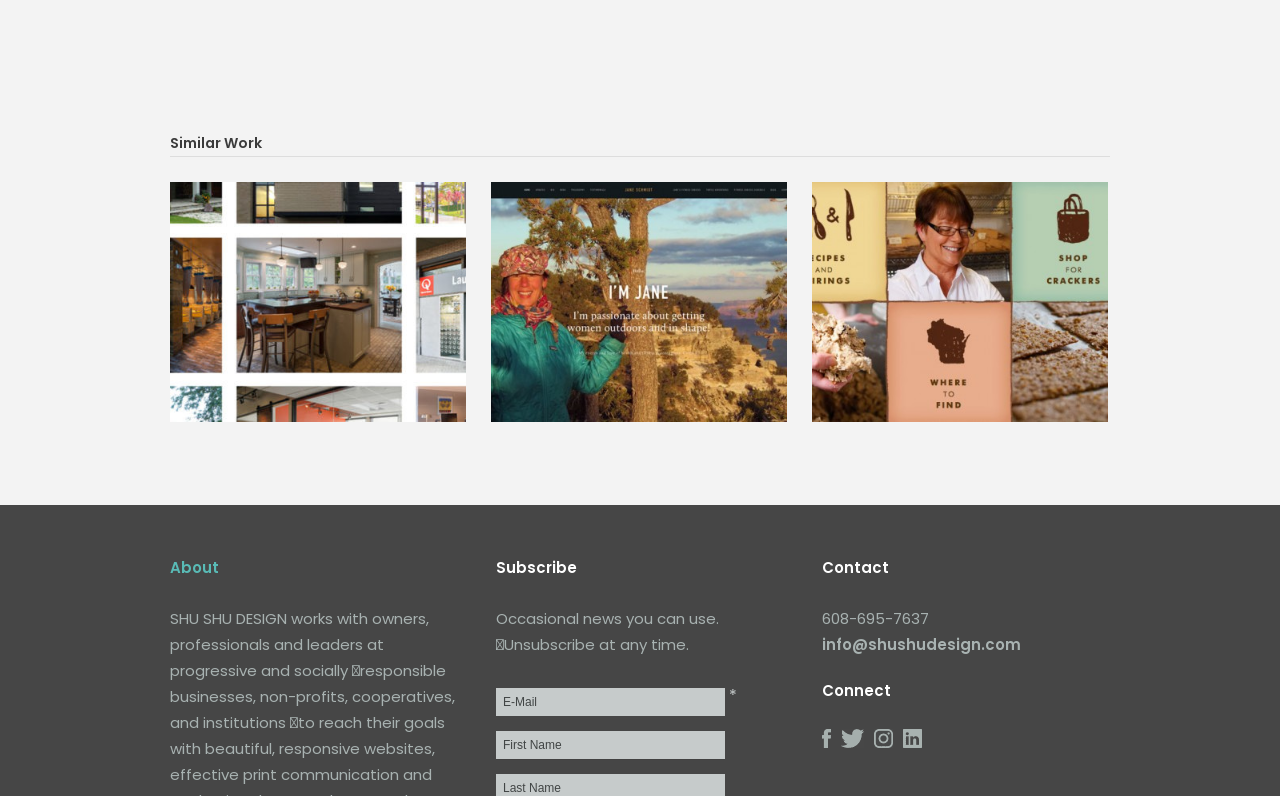Provide the bounding box coordinates of the UI element this sentence describes: "Custom Website Redesign".

[0.133, 0.229, 0.364, 0.531]